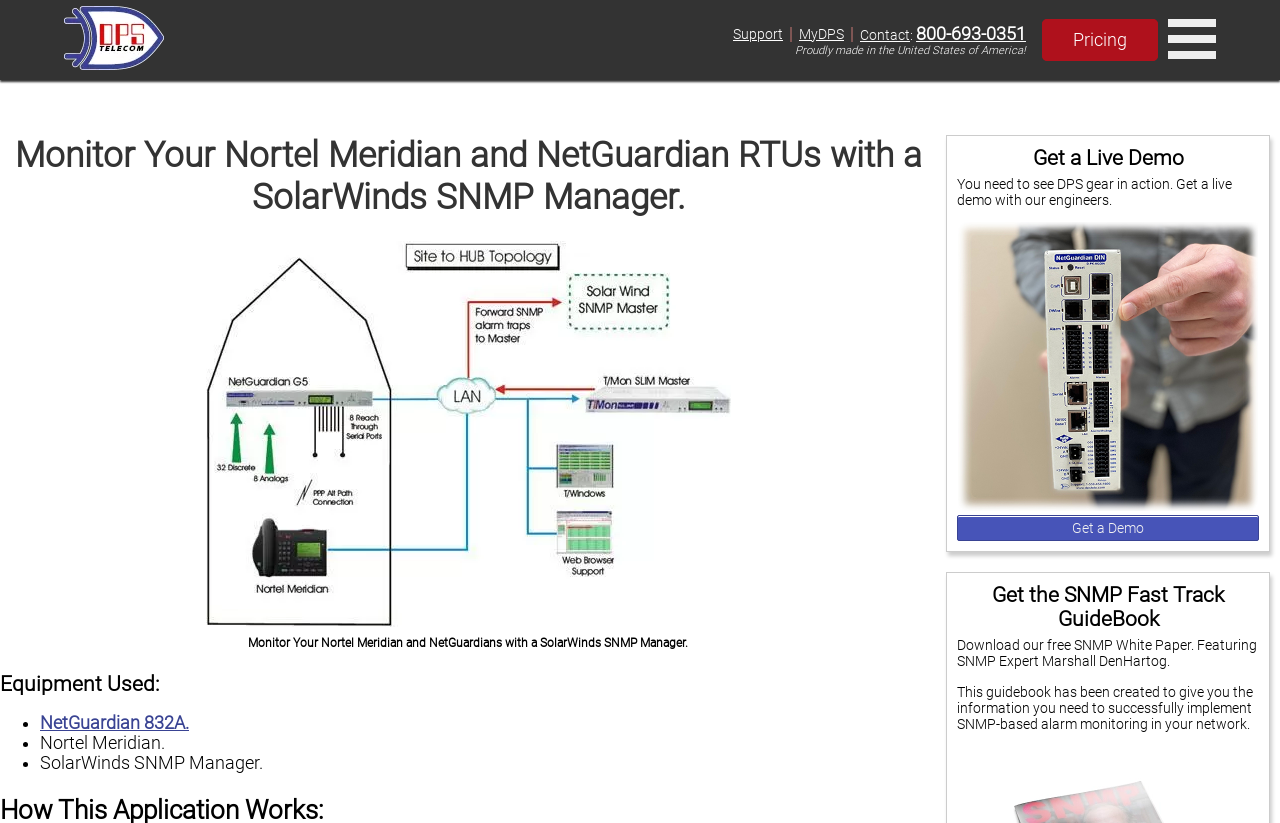Given the element description "parent_node: Support" in the screenshot, predict the bounding box coordinates of that UI element.

[0.912, 0.018, 0.95, 0.08]